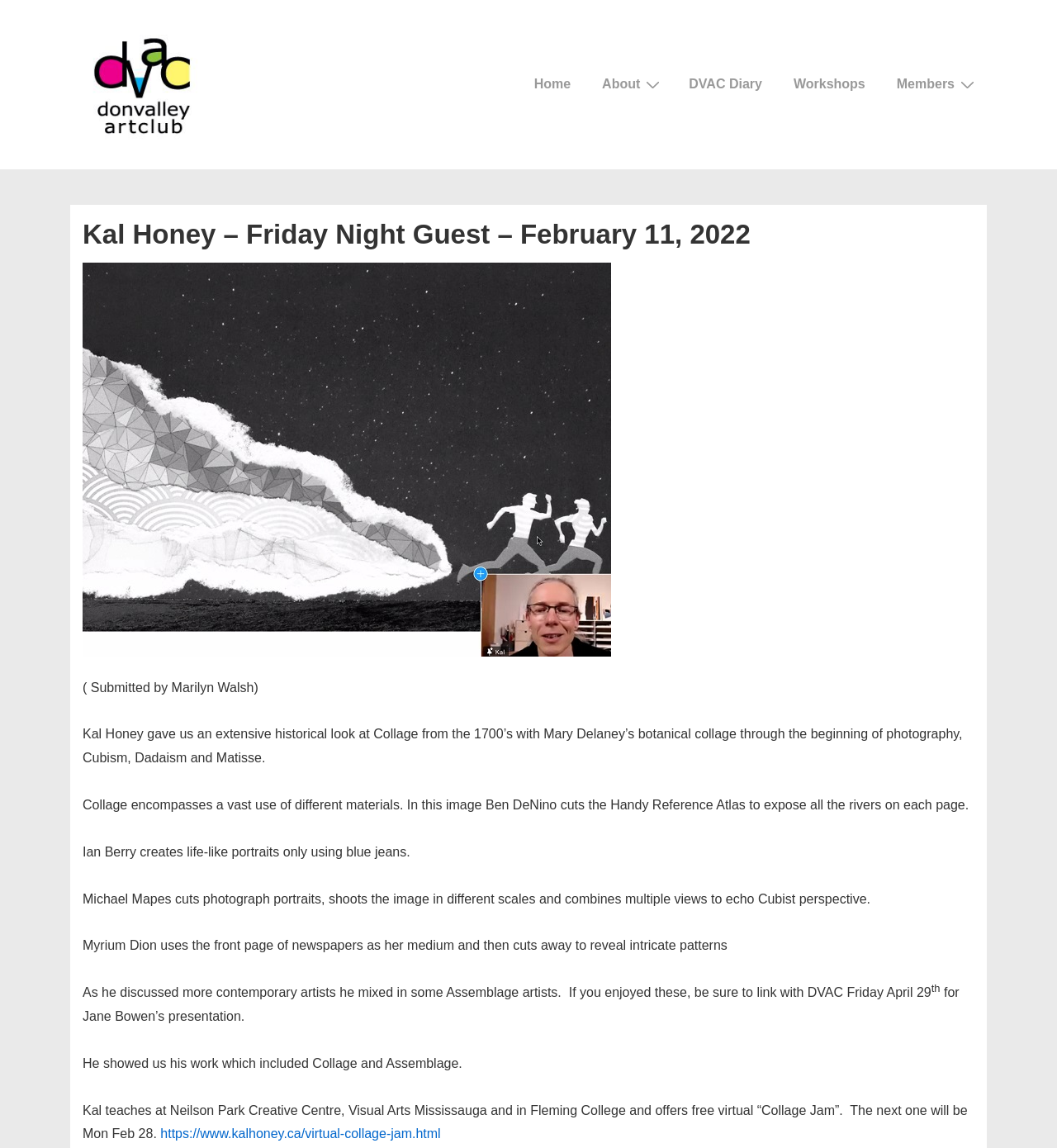Give a one-word or short-phrase answer to the following question: 
What is the topic of Kal Honey's presentation?

Collage